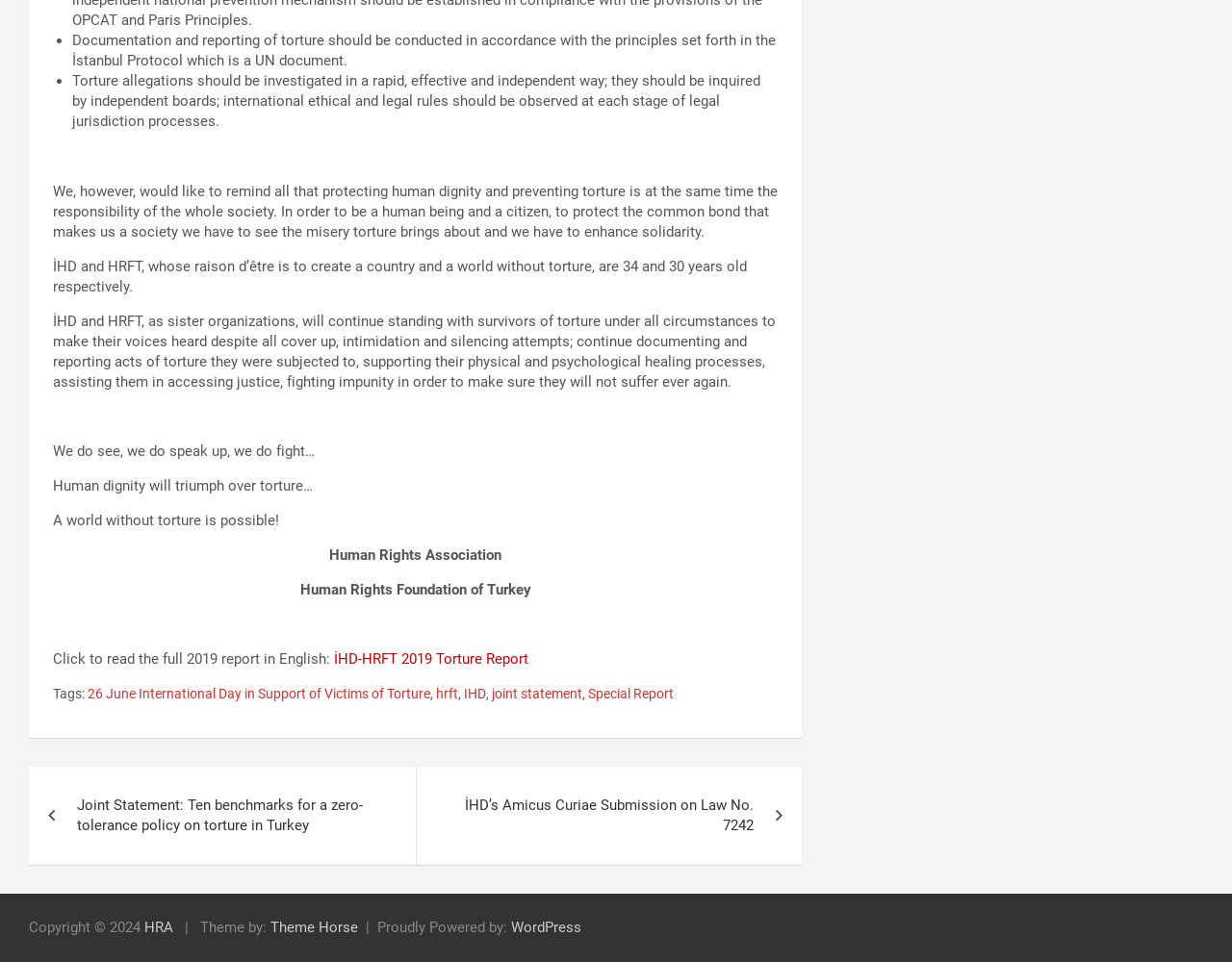Indicate the bounding box coordinates of the element that needs to be clicked to satisfy the following instruction: "Check the tags of this article". The coordinates should be four float numbers between 0 and 1, i.e., [left, top, right, bottom].

[0.043, 0.713, 0.069, 0.729]